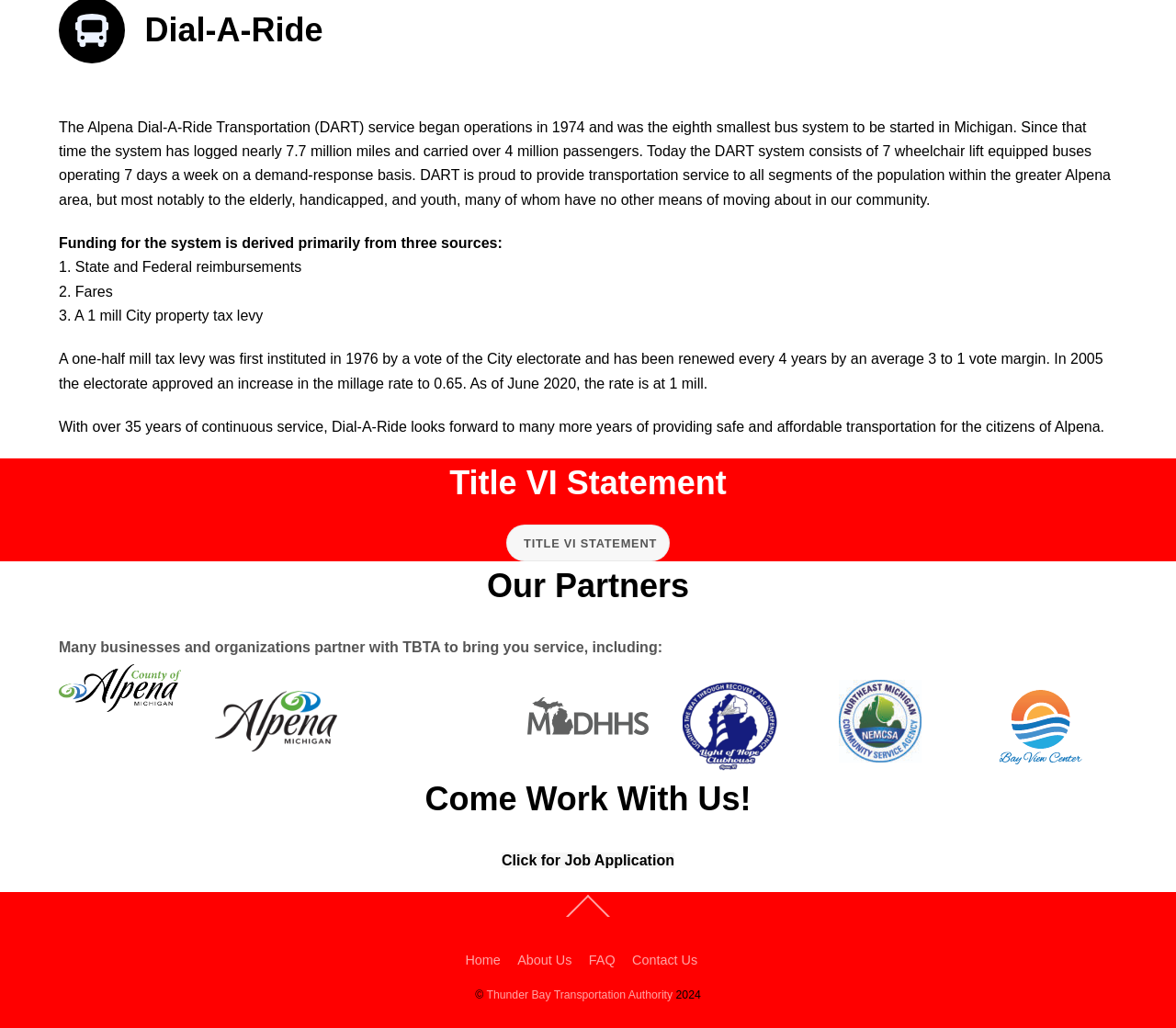Please determine the bounding box coordinates of the element's region to click for the following instruction: "Go back to top".

[0.482, 0.868, 0.518, 0.914]